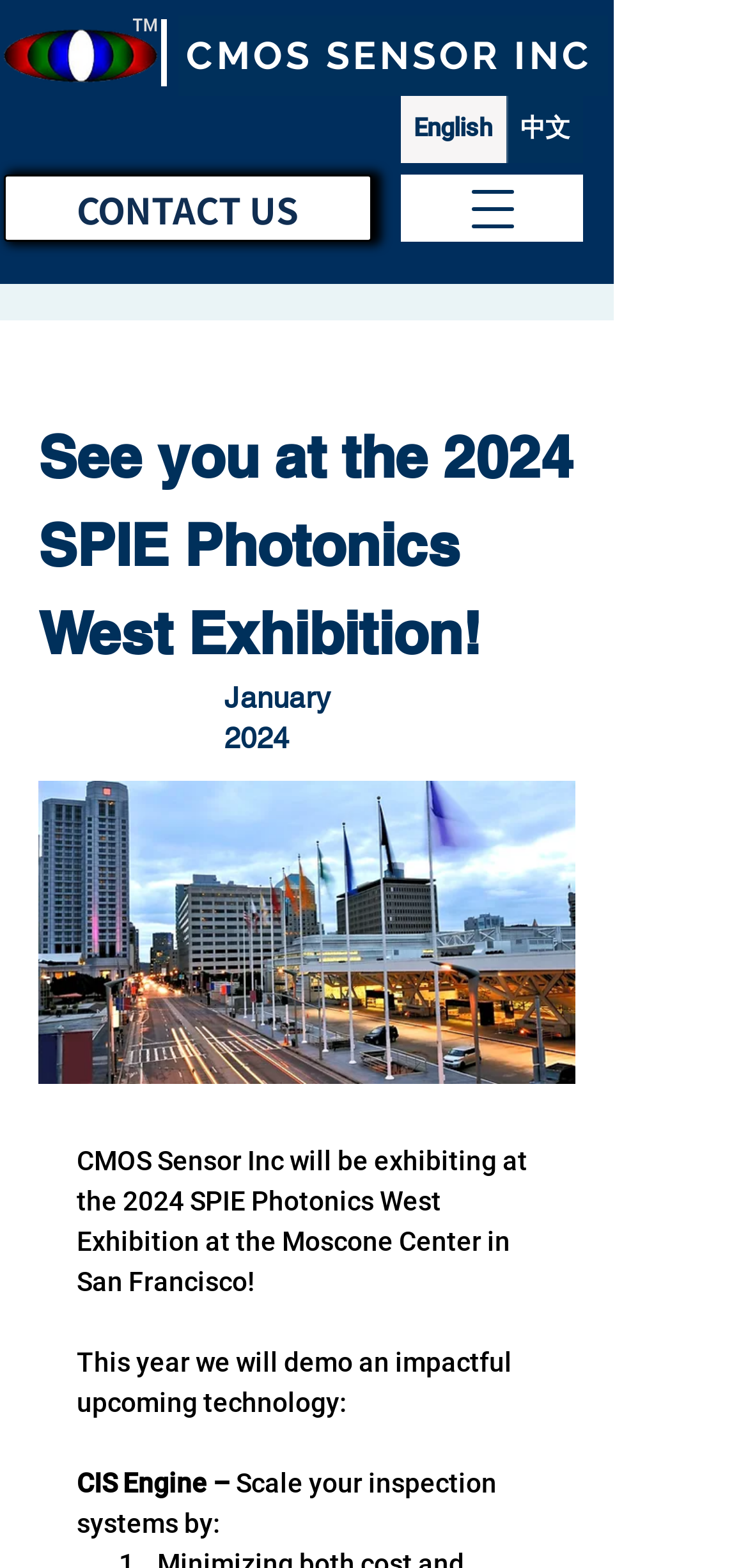What is the purpose of the CIS Engine technology?
Using the image as a reference, give a one-word or short phrase answer.

Scale inspection systems